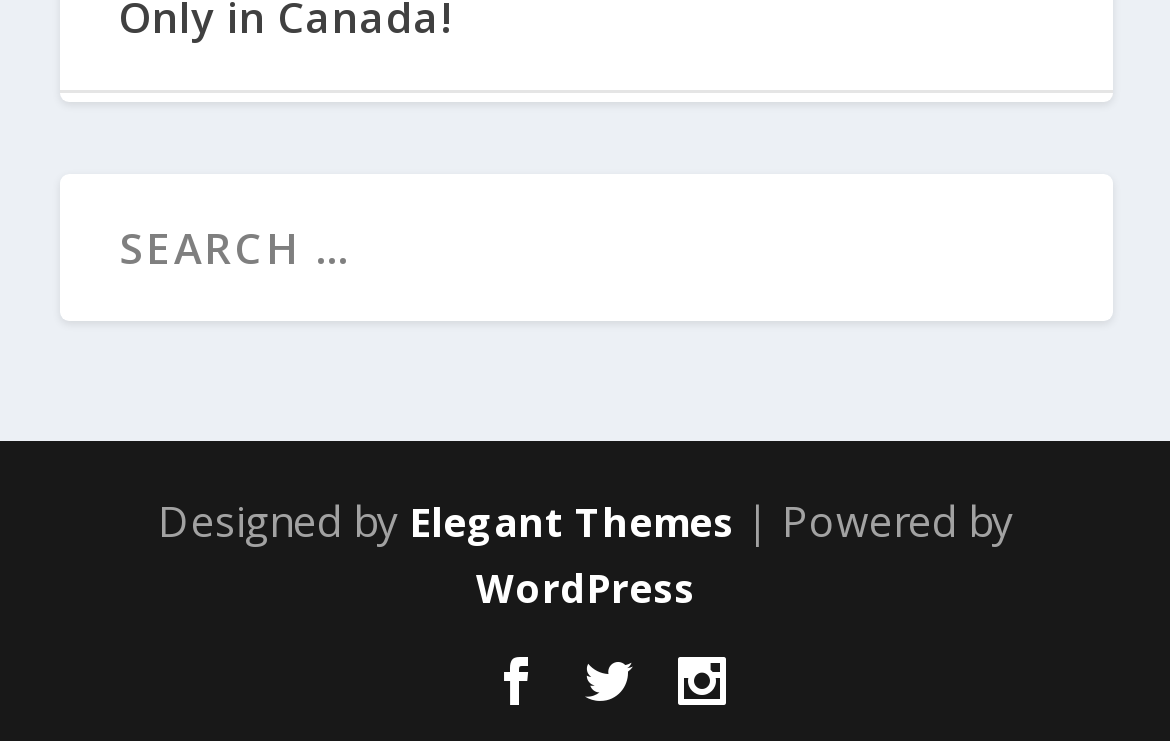Please specify the coordinates of the bounding box for the element that should be clicked to carry out this instruction: "Check WordPress website". The coordinates must be four float numbers between 0 and 1, formatted as [left, top, right, bottom].

[0.406, 0.758, 0.594, 0.831]